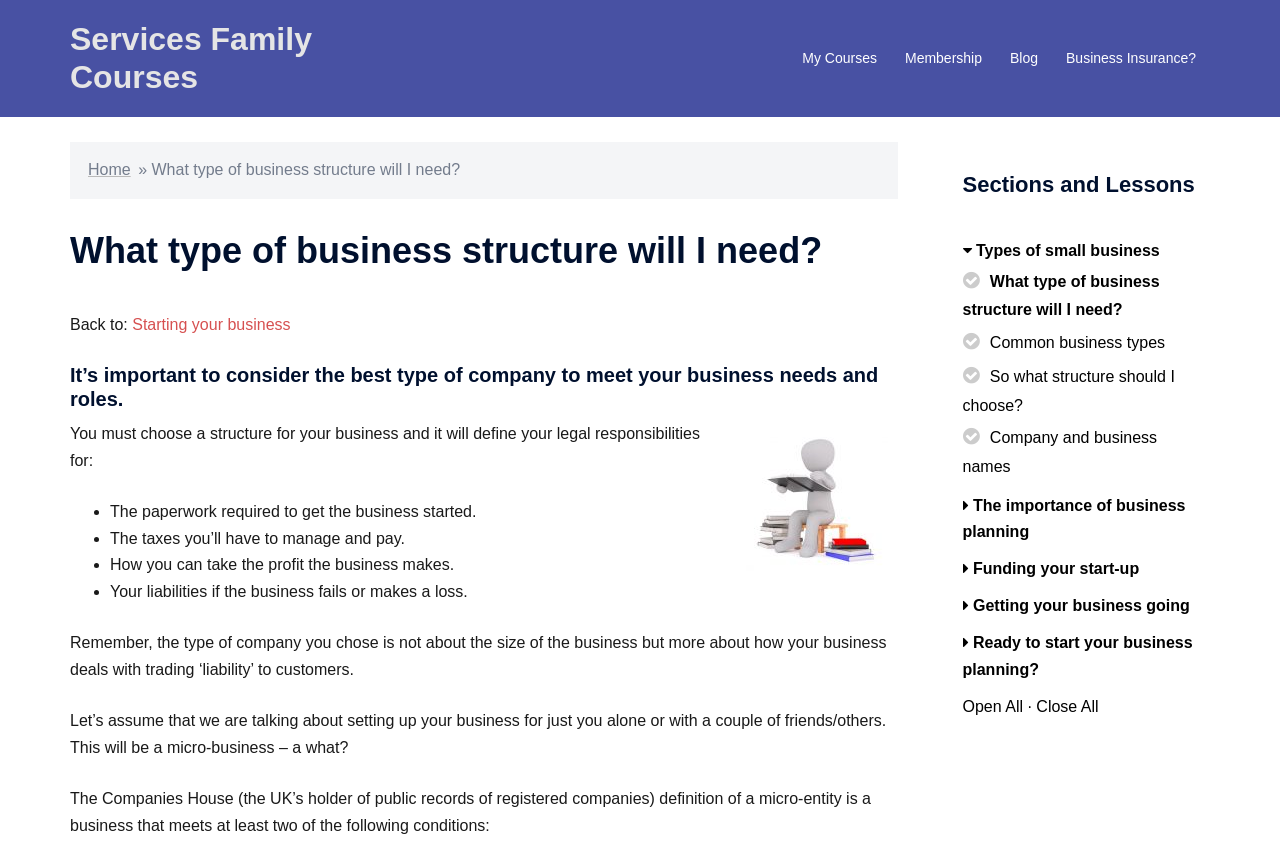What is the purpose of the 'Back to:' link?
From the image, respond using a single word or phrase.

To go back to 'Starting your business'